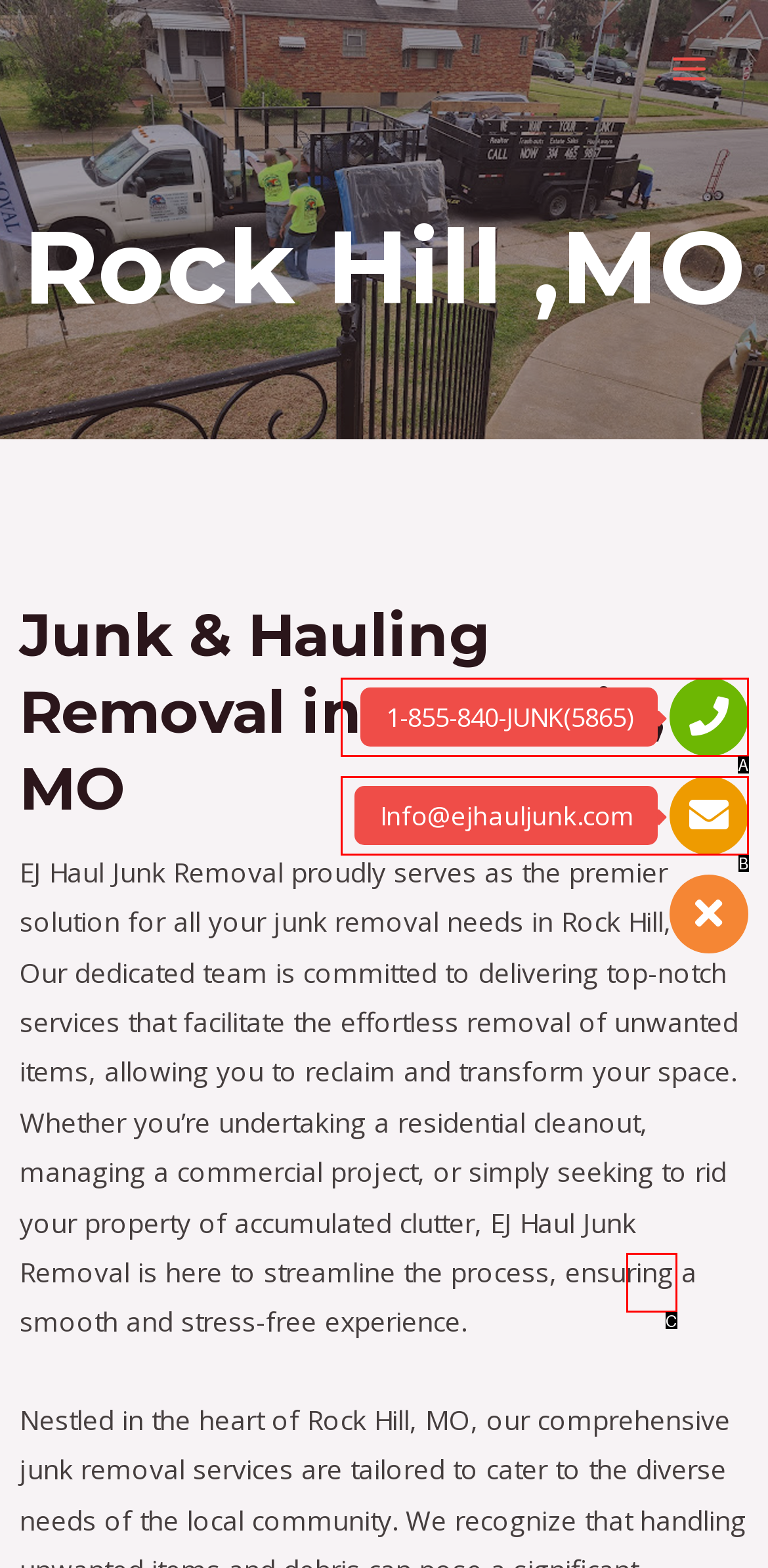Based on the element description: Call, choose the HTML element that matches best. Provide the letter of your selected option.

C